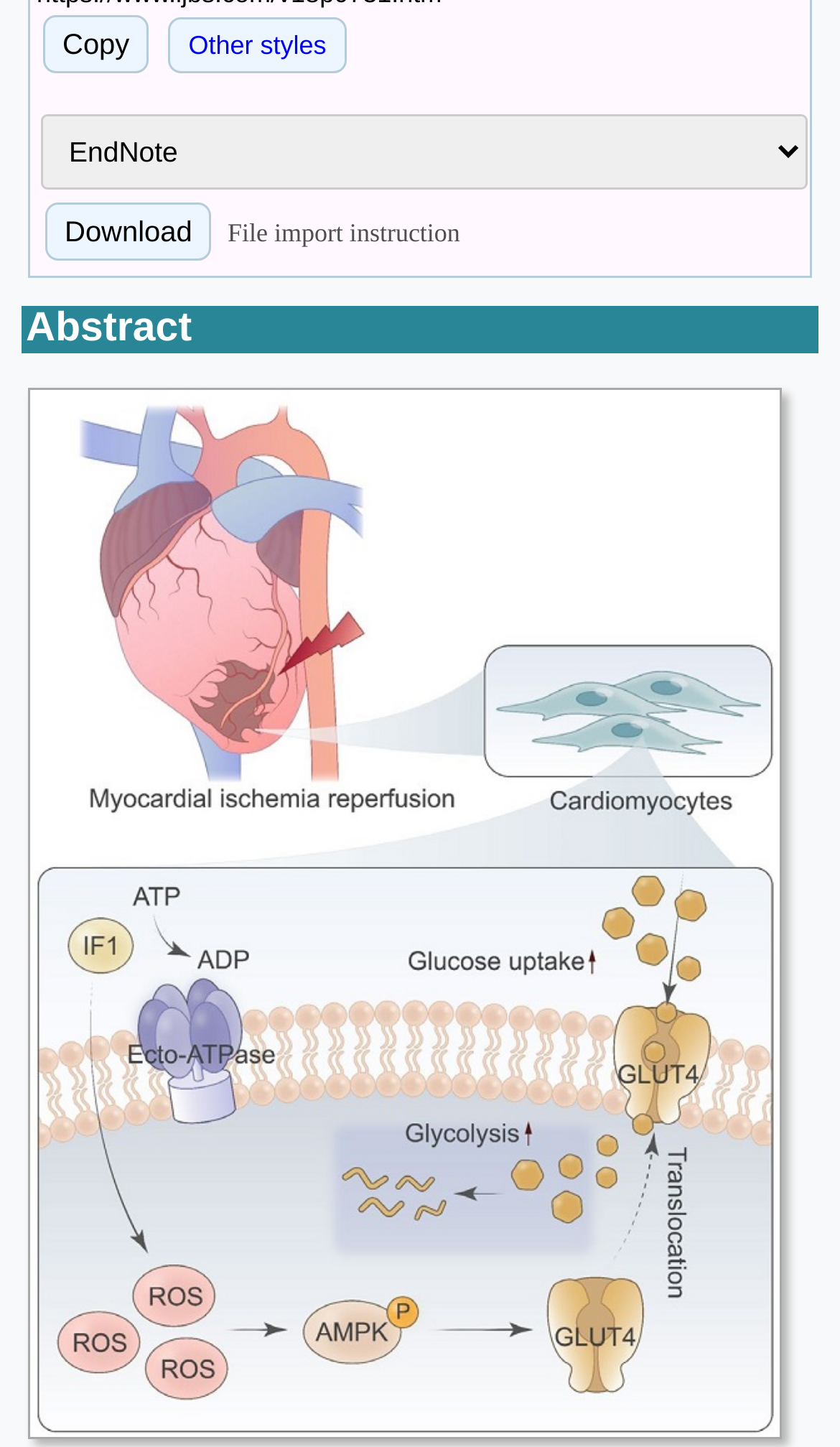Using the information from the screenshot, answer the following question thoroughly:
Is the combobox expanded?

The combobox has a property 'expanded: False', indicating that it is not currently expanded. This means that the options within the combobox are not visible, and the user would need to click on it to view the available options.